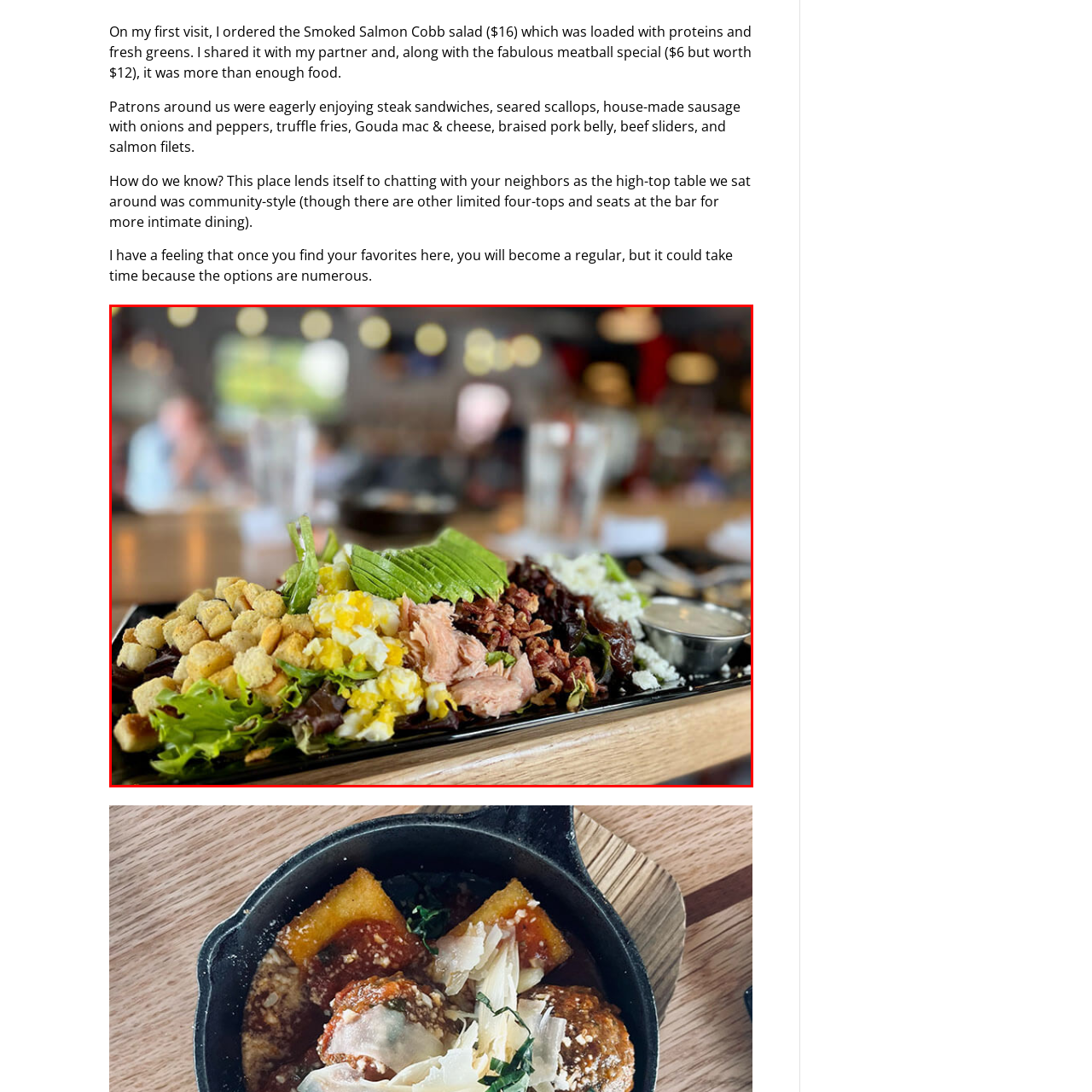Offer a detailed explanation of the image encased within the red boundary.

The image showcases a vibrant and bountiful Smoked Salmon Cobb salad, beautifully arranged on a black rectangular plate. The salad features an assortment of fresh greens topped with generous portions of smoked salmon, crispy bacon bits, diced hard-boiled eggs, and creamy avocado slices. Alongside, there are crunchy croutons adding texture to the dish, while the entire composition is complemented by a side dressing in a small metal cup. The setting hints at a lively restaurant atmosphere with blurred outlines of diners in the background, creating a warm and inviting dining experience. This delectable meal, priced at $16, is perfect for sharing and exemplifies a delightful blend of flavors and textures.